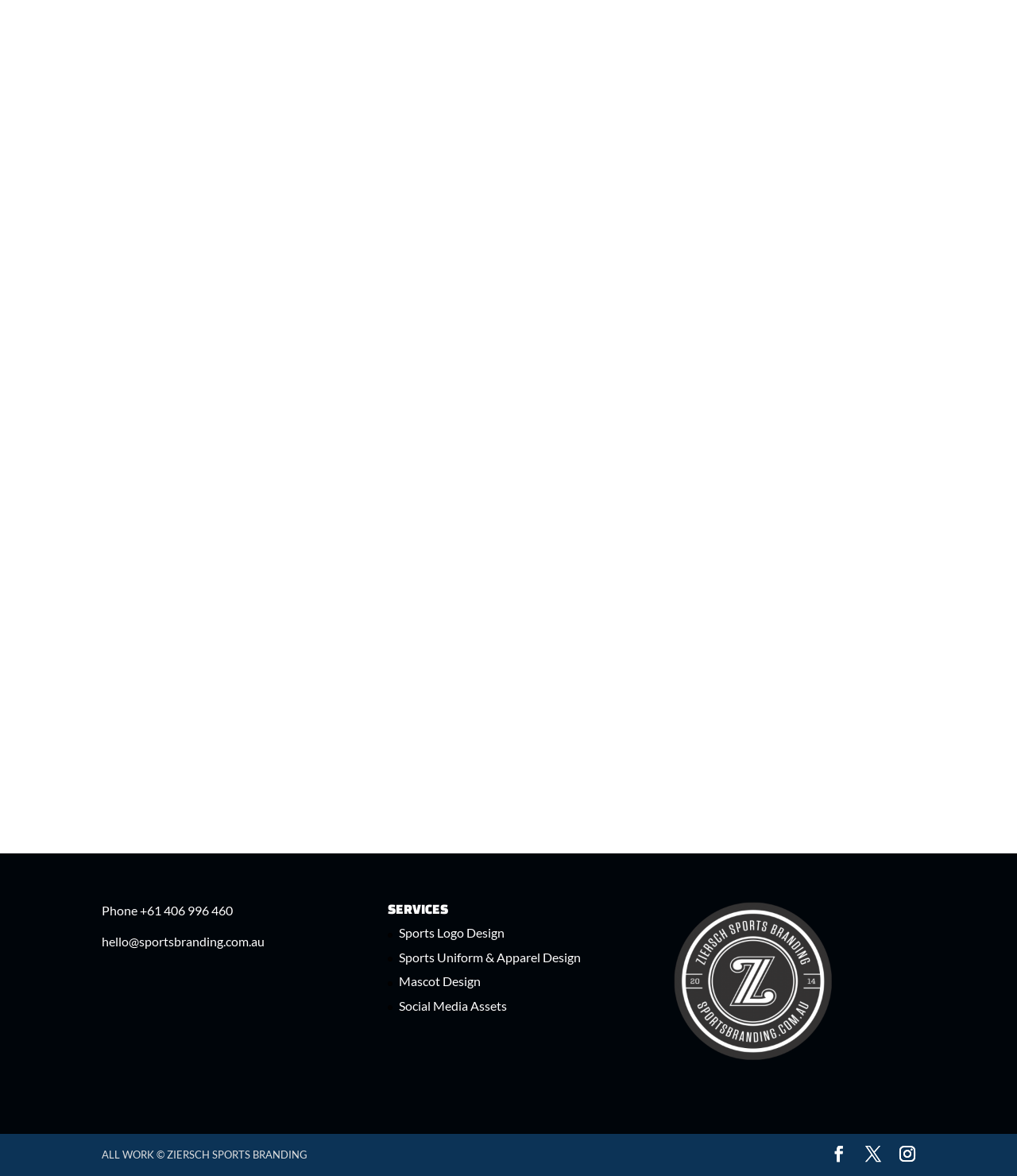Determine the bounding box coordinates for the clickable element required to fulfill the instruction: "Go to Mascot Design page". Provide the coordinates as four float numbers between 0 and 1, i.e., [left, top, right, bottom].

[0.392, 0.828, 0.473, 0.841]